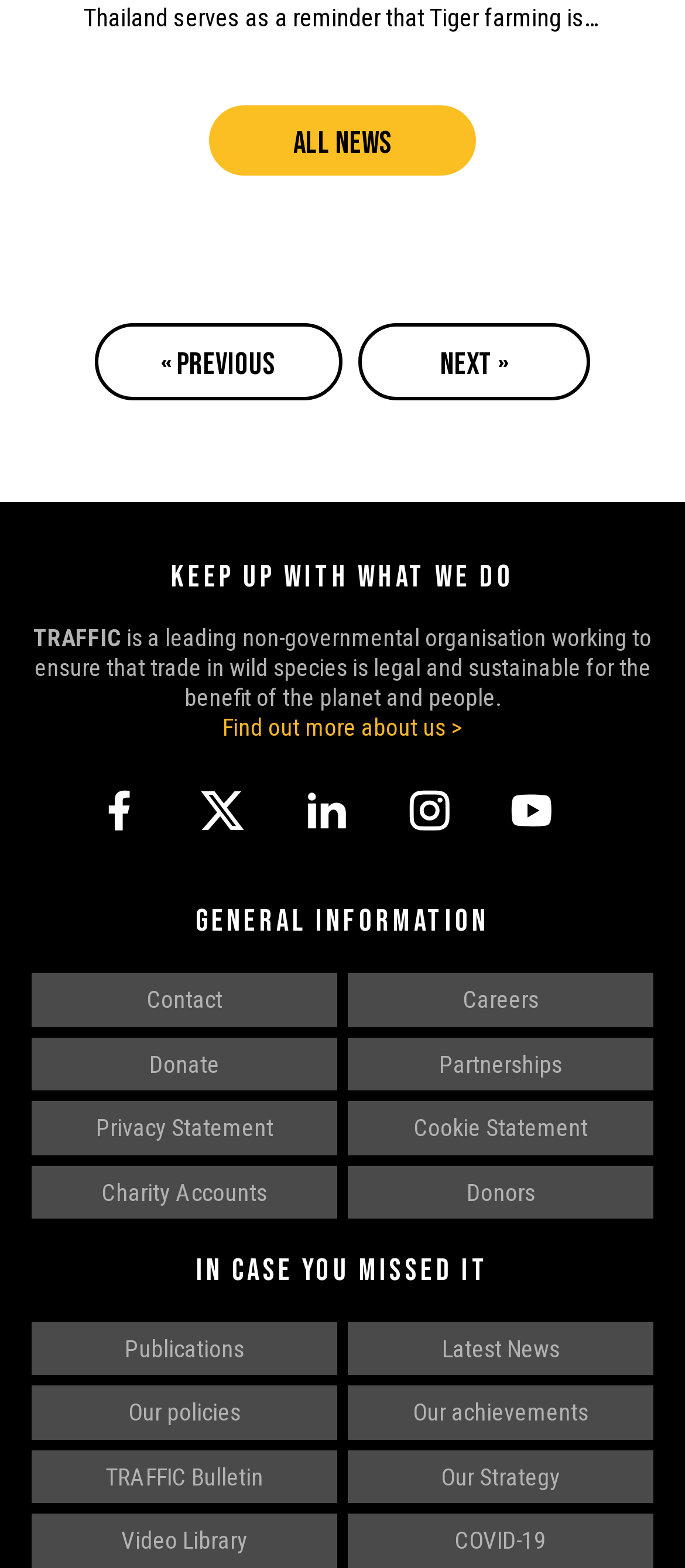What is the name of the publication by the organization?
Please provide an in-depth and detailed response to the question.

The name of the publication by the organization can be found in the link 'TRAFFIC Bulletin' located in the 'IN CASE YOU MISSED IT' section.